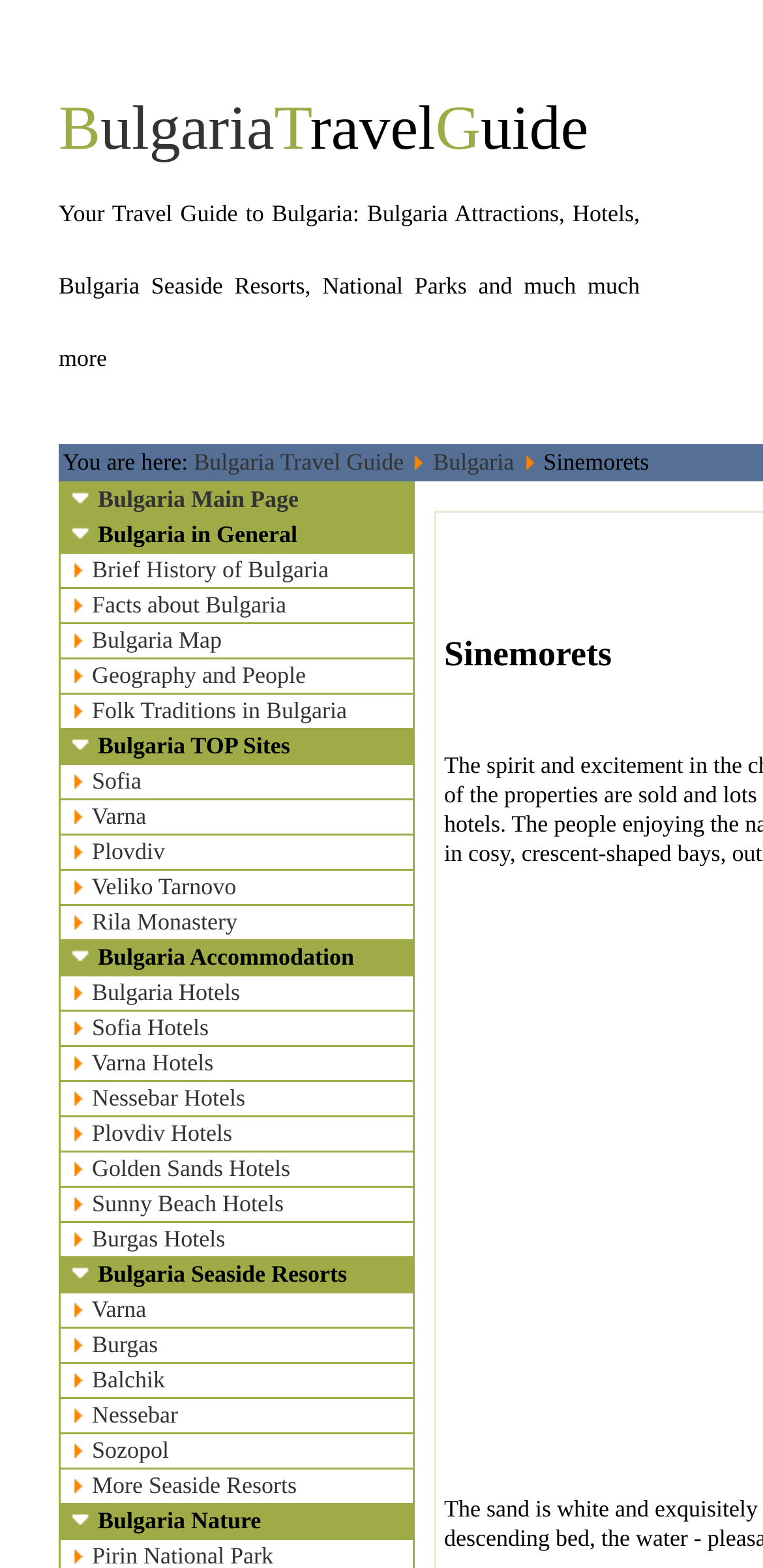Craft a detailed narrative of the webpage's structure and content.

The webpage is a travel guide to Bulgaria, with a focus on the seaside resort of Sinemorets. At the top, there is a header section with a title "Sinemorets - Bulgaria Seaside Resorts" and a link to "Bulgaria Travel Guide" with an arrow icon next to it. Below the header, there is a table with multiple rows, each containing a link to a different topic related to Bulgaria, such as "Bulgaria Main Page", "Bulgaria in General", "Brief History of Bulgaria", and "Facts about Bulgaria". 

Each row also contains an image, which appears to be a small icon or a thumbnail. The links are organized into categories, with the first few rows related to general information about Bulgaria, followed by rows about specific cities like Sofia, Varna, and Plovdiv. There are also links to topics like "Bulgaria TOP Sites", "Rila Monastery", and "Bulgaria Accommodation". 

The layout of the page is organized, with each row aligned to the left and the links and images neatly arranged within each row. The overall design is clean and easy to navigate, making it simple for users to find the information they need about Bulgaria and its seaside resorts.